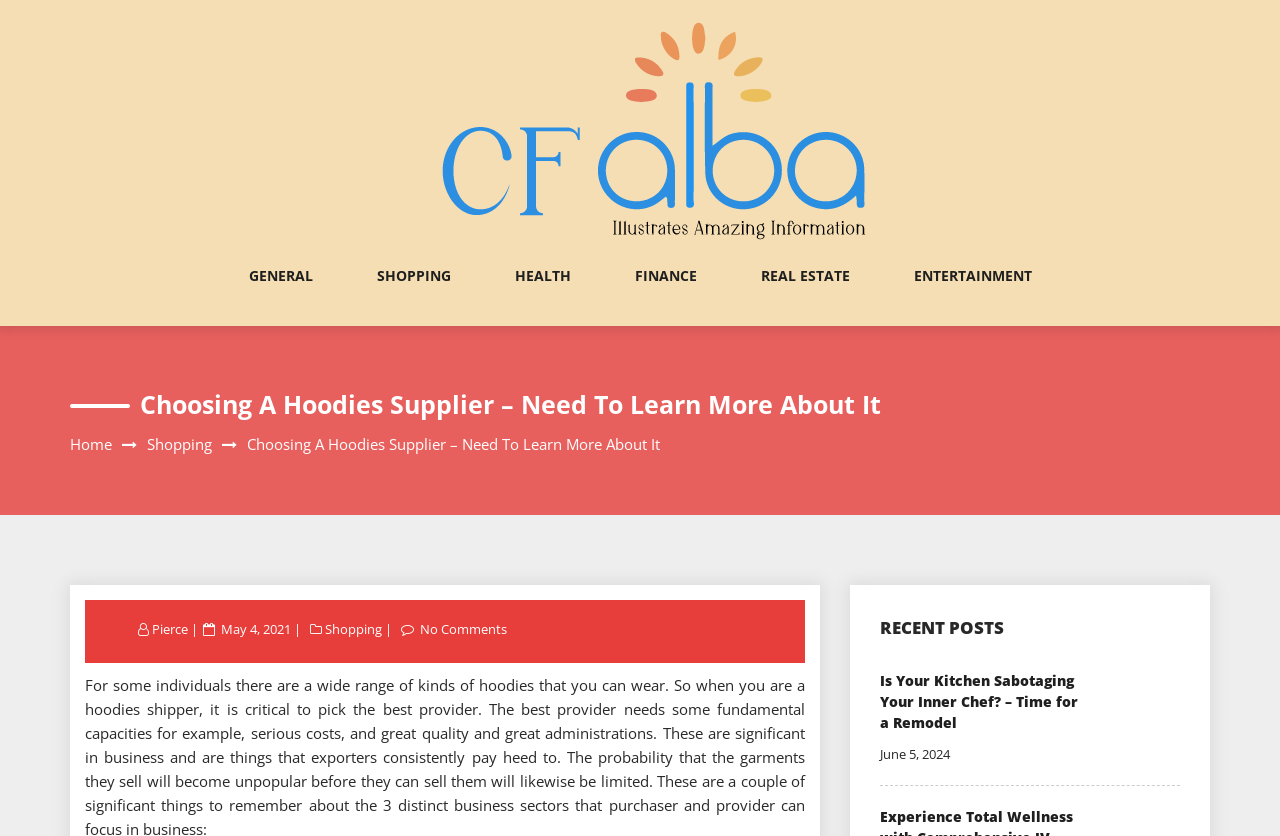Could you determine the bounding box coordinates of the clickable element to complete the instruction: "visit Pierce's page"? Provide the coordinates as four float numbers between 0 and 1, i.e., [left, top, right, bottom].

[0.119, 0.742, 0.149, 0.763]